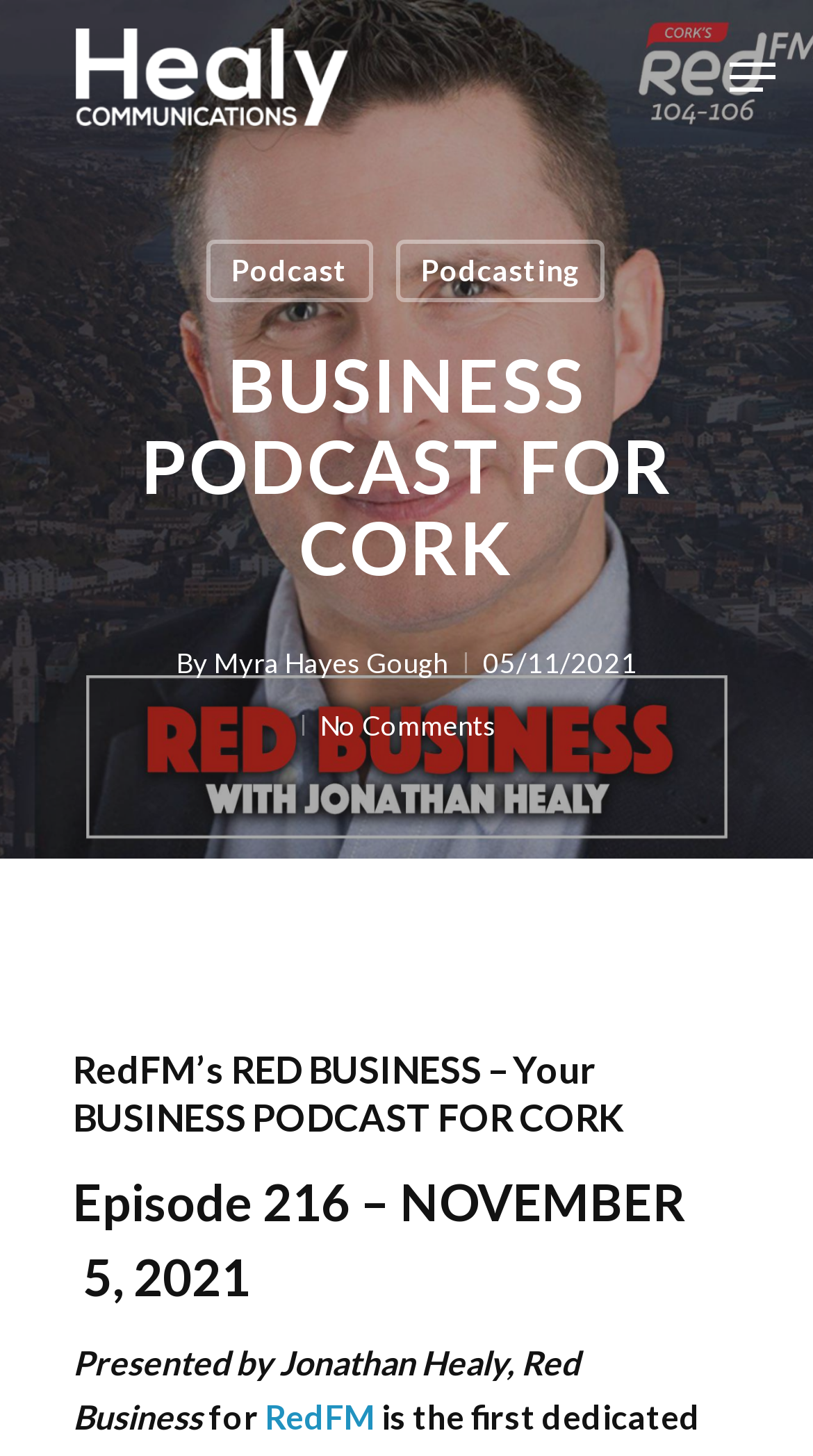Can you find the bounding box coordinates for the UI element given this description: "RedFM"? Provide the coordinates as four float numbers between 0 and 1: [left, top, right, bottom].

[0.326, 0.959, 0.462, 0.986]